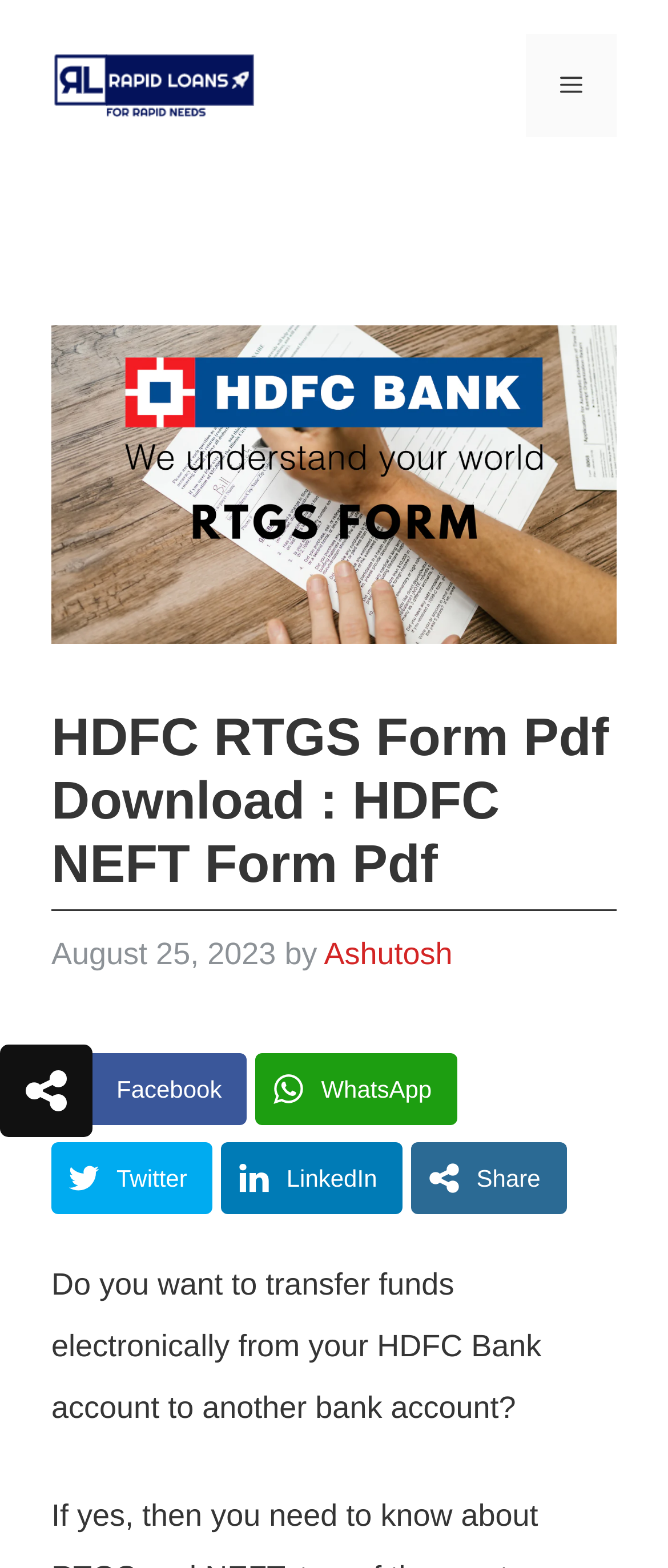Could you provide the bounding box coordinates for the portion of the screen to click to complete this instruction: "Click the HDFC RTGS Form image"?

[0.077, 0.207, 0.923, 0.41]